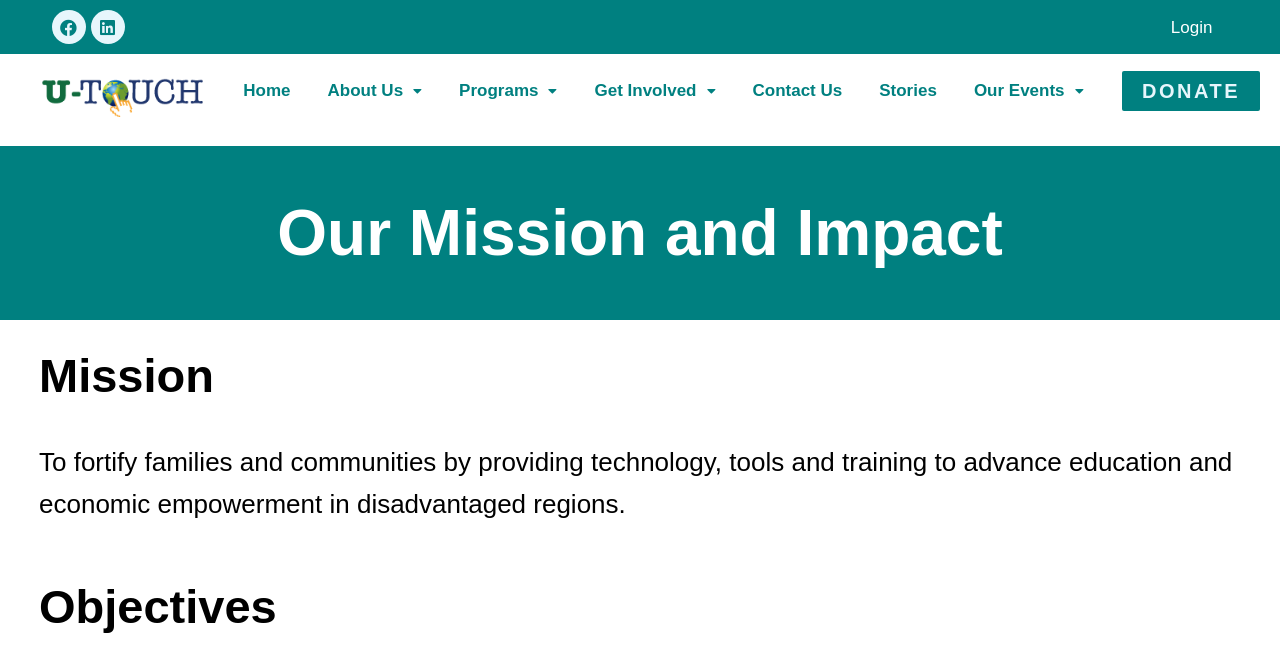Could you highlight the region that needs to be clicked to execute the instruction: "View Our Events"?

[0.752, 0.082, 0.855, 0.192]